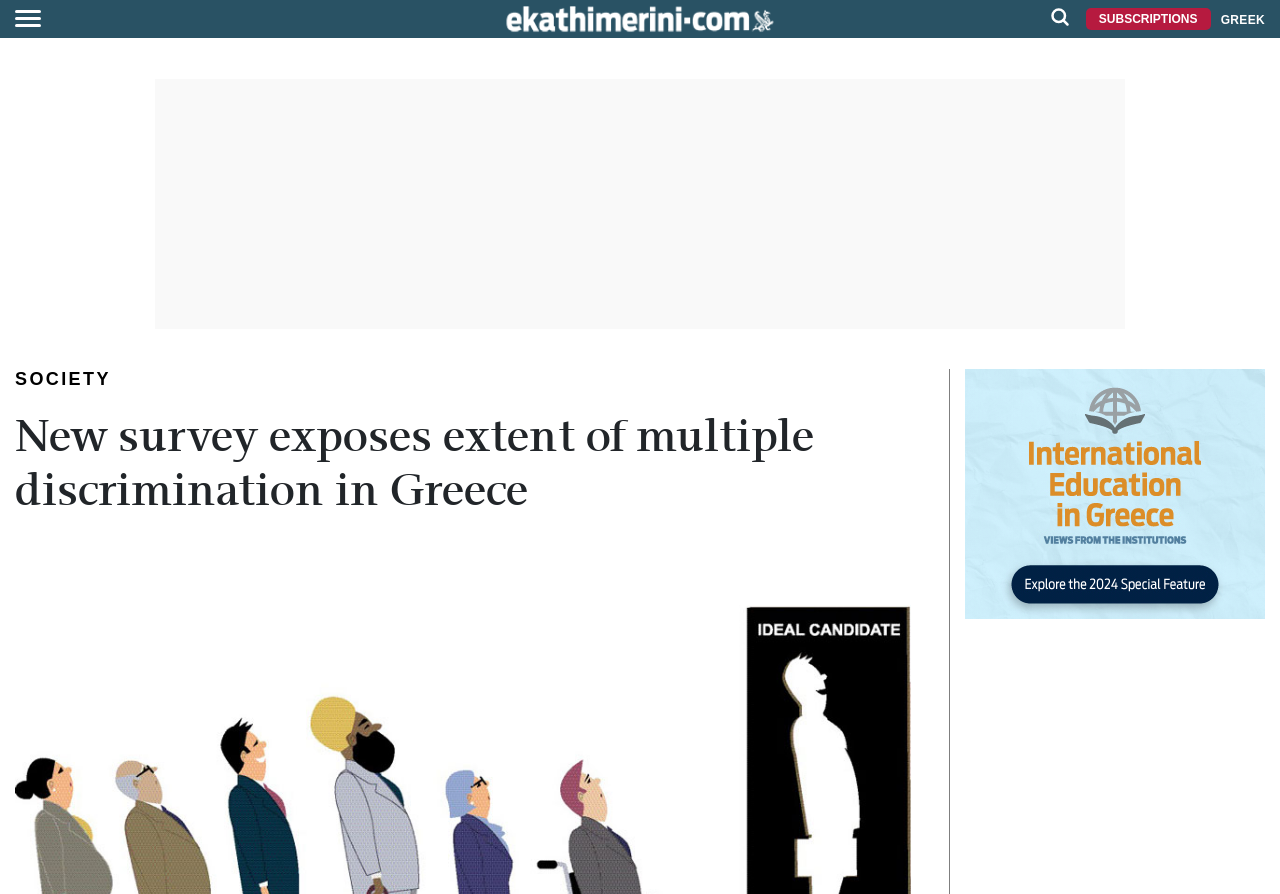Please determine the bounding box coordinates, formatted as (top-left x, top-left y, bottom-right x, bottom-right y), with all values as floating point numbers between 0 and 1. Identify the bounding box of the region described as: SOCIETY

[0.012, 0.413, 0.087, 0.435]